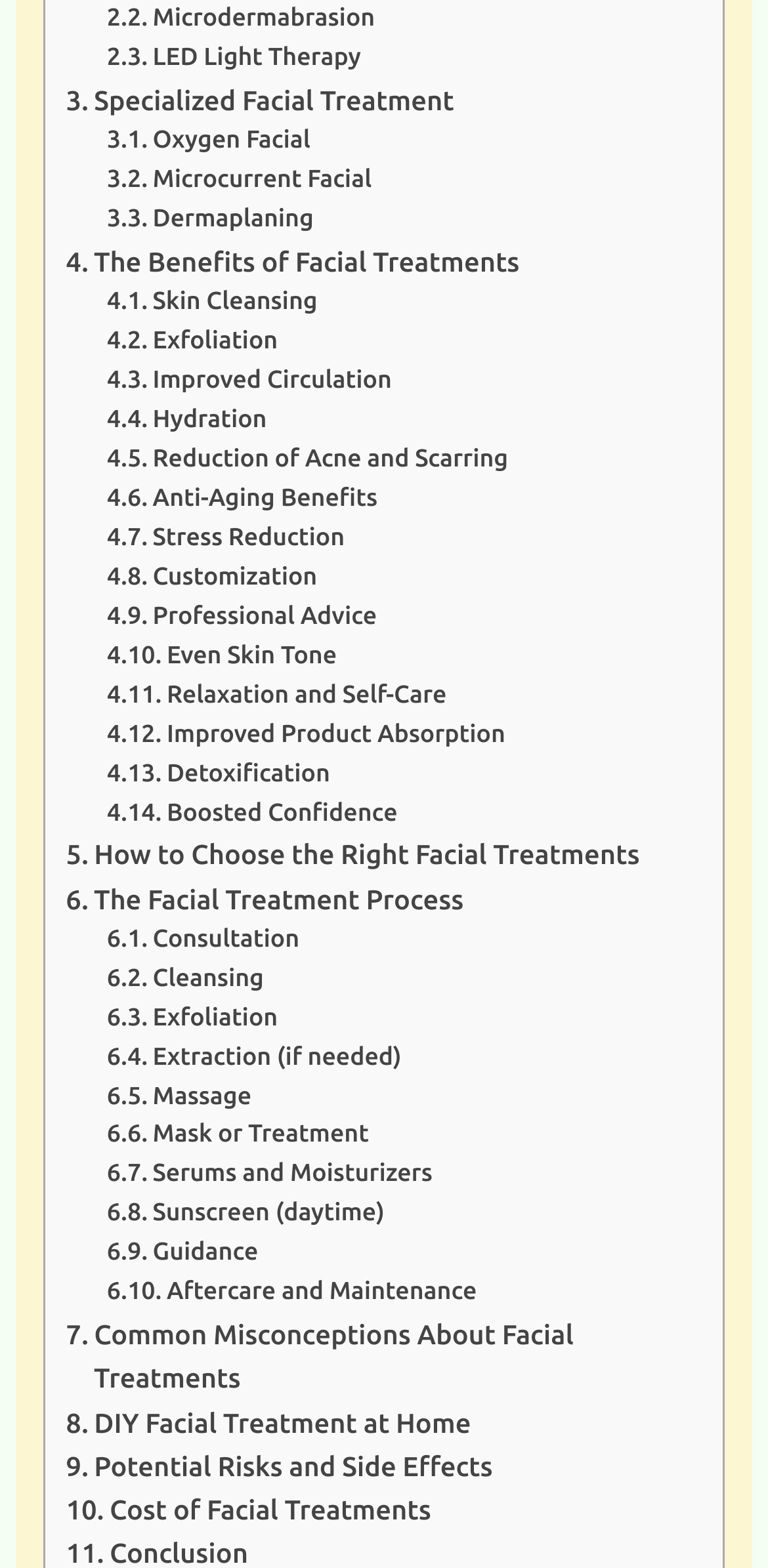Provide a short answer to the following question with just one word or phrase: Are there any potential risks and side effects of facial treatments?

Yes